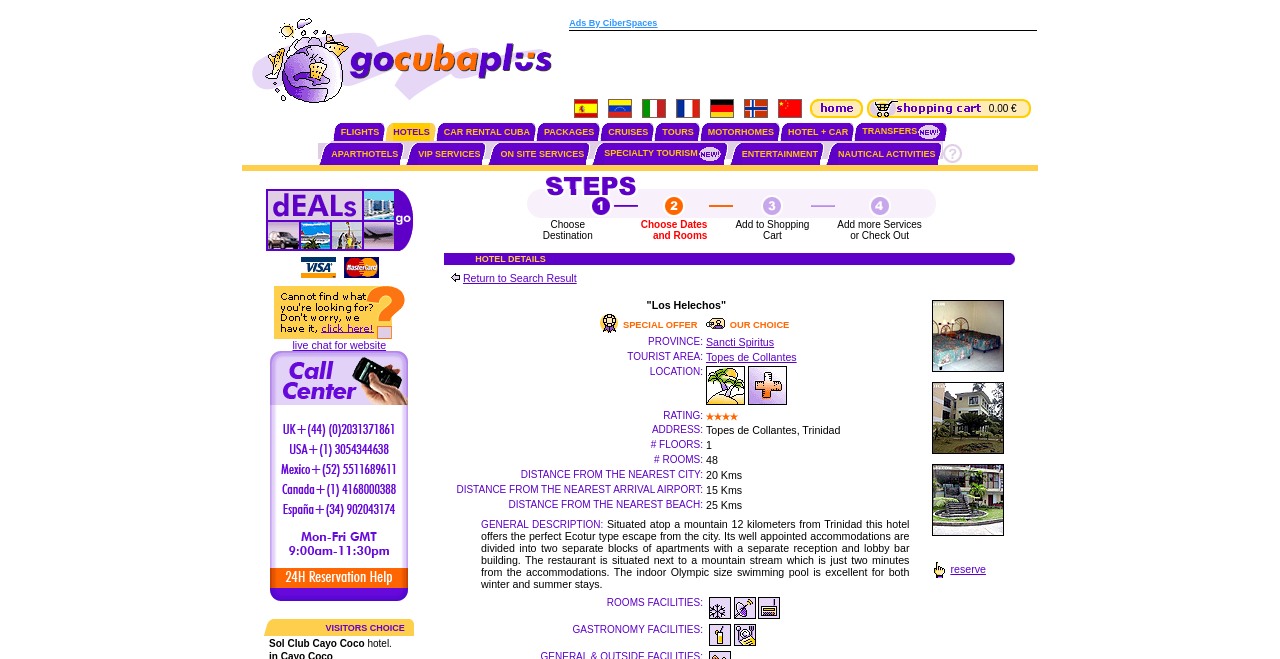What is the name of the hotel?
Using the image, provide a concise answer in one word or a short phrase.

Los Helechos